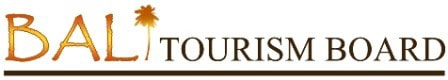What is the logo serving as for travelers?
Kindly offer a detailed explanation using the data available in the image.

The logo of the Bali Tourism Board serves as a welcoming visual for travelers seeking information and resources about visiting Bali, which means that the logo is intended to be a welcoming visual for travelers.